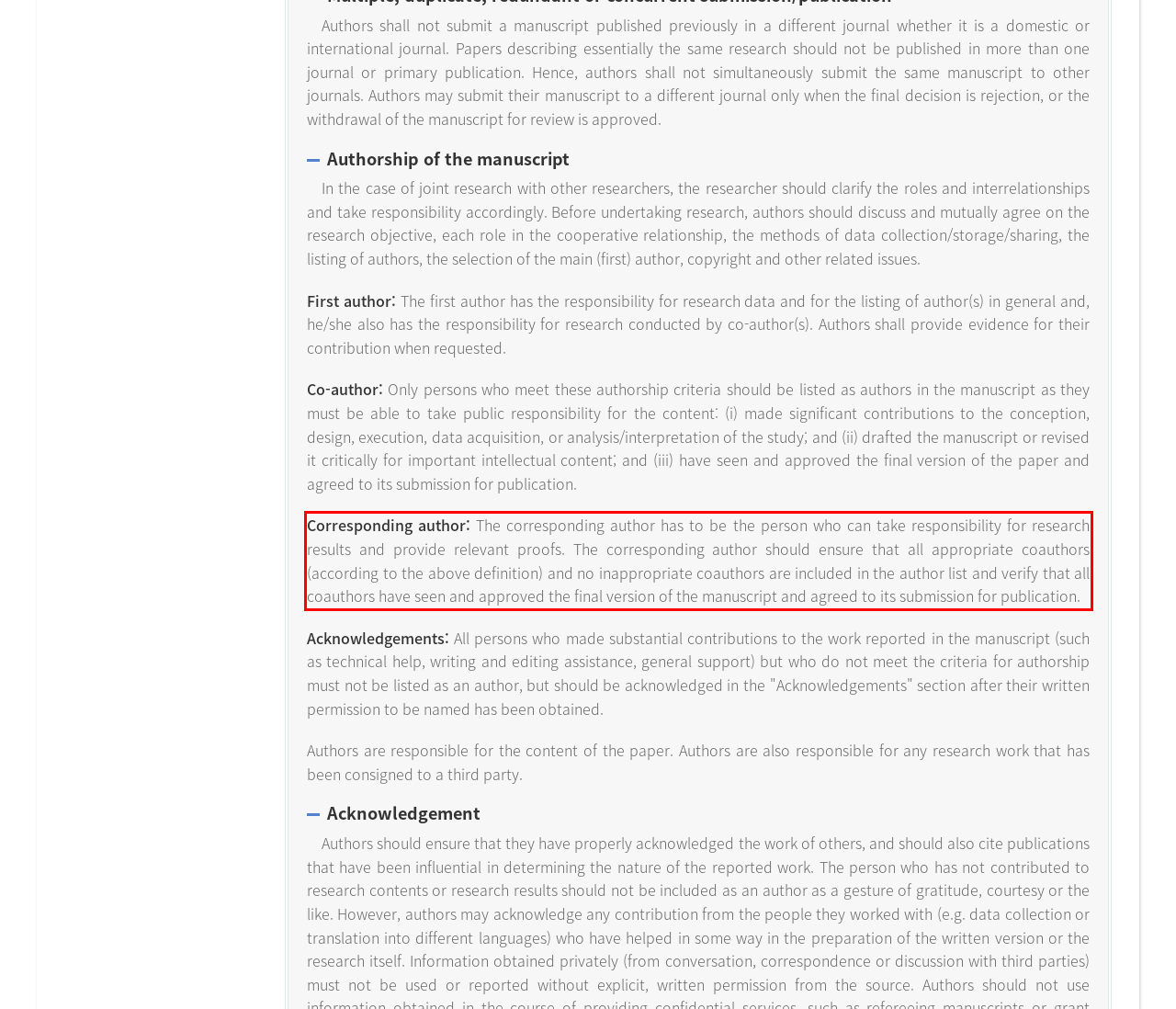Analyze the webpage screenshot and use OCR to recognize the text content in the red bounding box.

Corresponding author: The corresponding author has to be the person who can take responsibility for research results and provide relevant proofs. The corresponding author should ensure that all appropriate coauthors (according to the above definition) and no inappropriate coauthors are included in the author list and verify that all coauthors have seen and approved the final version of the manuscript and agreed to its submission for publication.